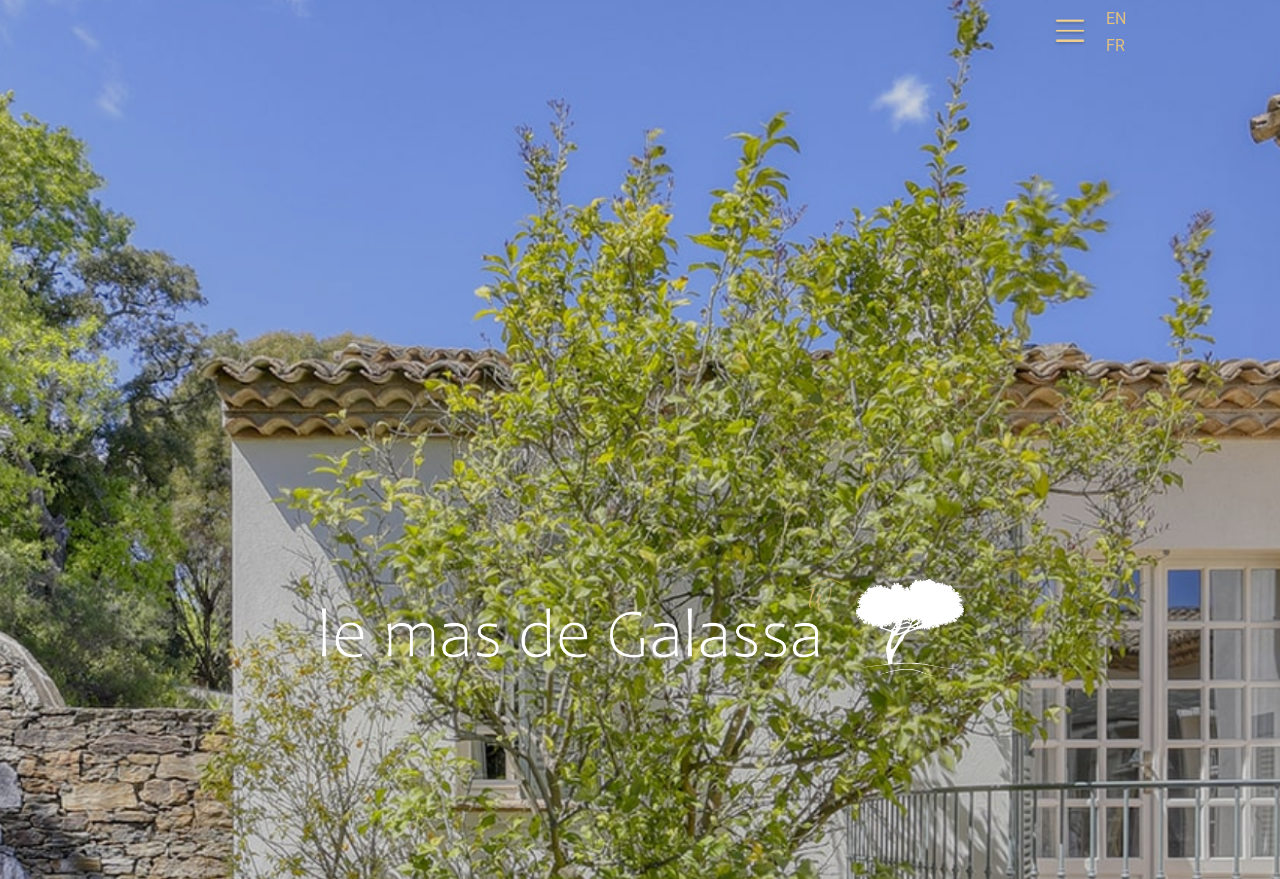Give a concise answer of one word or phrase to the question: 
Is there a logo or branding element at the top left?

Yes